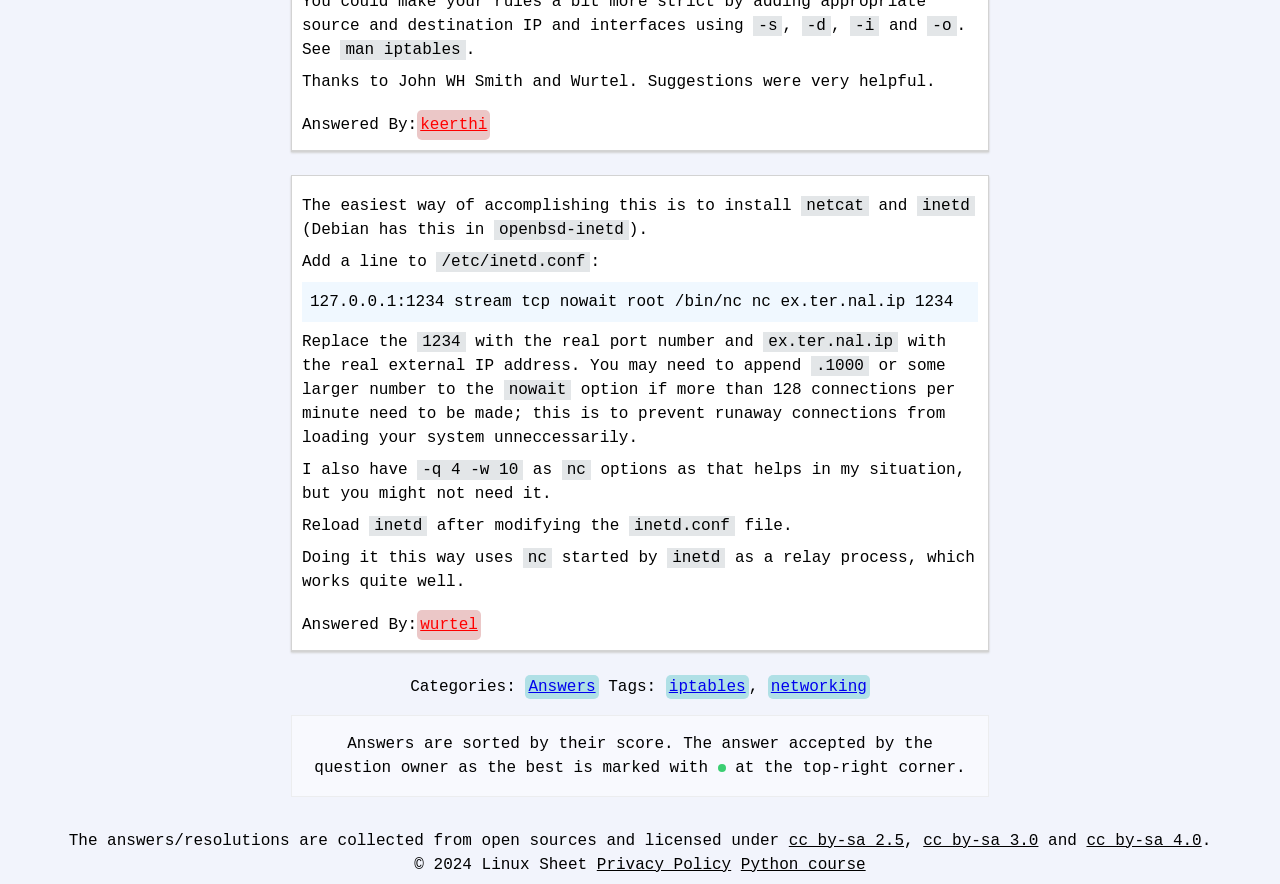What is the purpose of adding a line to /etc/inetd.conf?
Using the image, elaborate on the answer with as much detail as possible.

The webpage instructs the user to add a line to /etc/inetd.conf, which is a configuration file for inetd. This suggests that the purpose of adding this line is to configure inetd to perform a specific task.